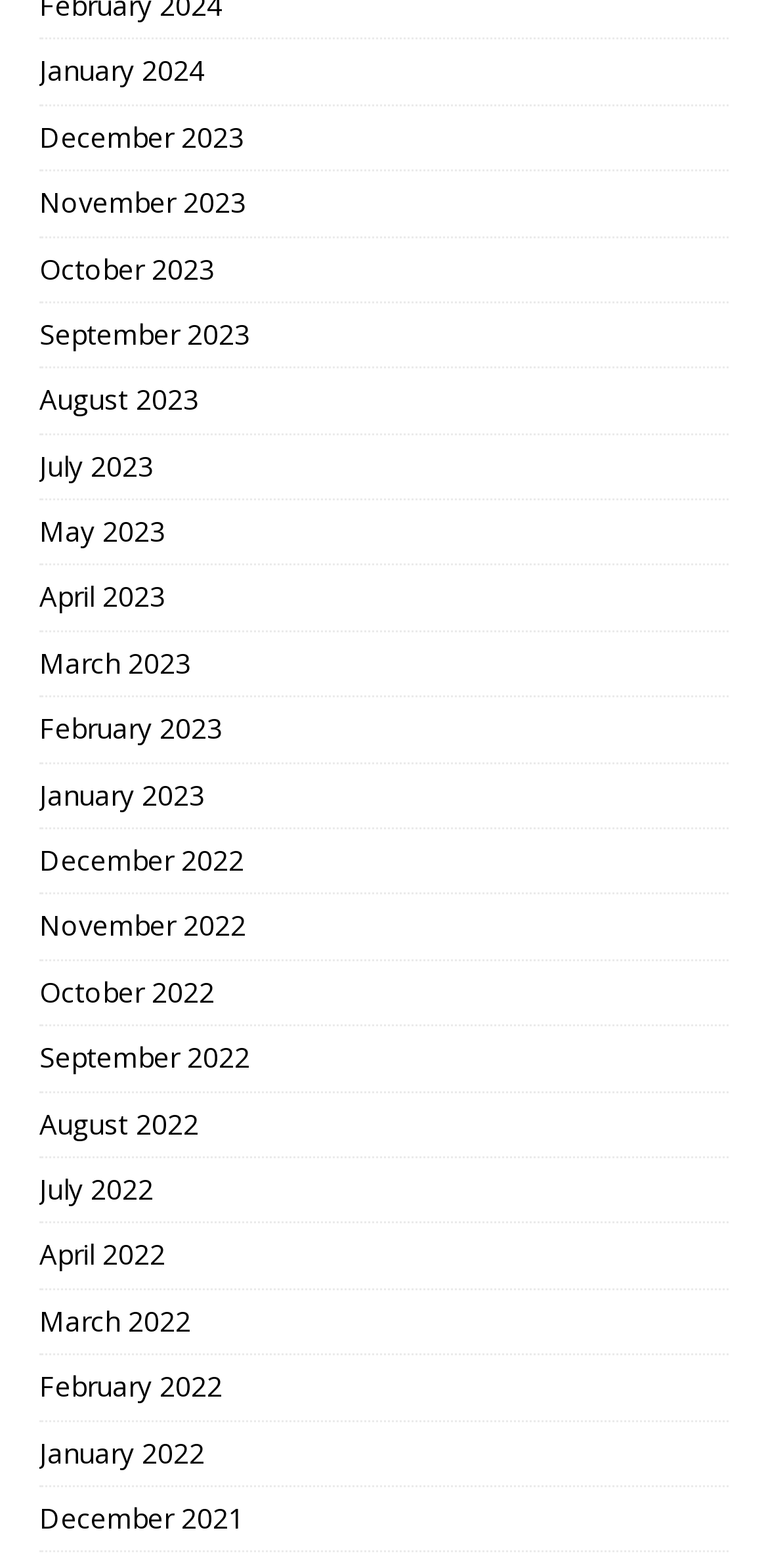Show the bounding box coordinates for the element that needs to be clicked to execute the following instruction: "Check December 2021". Provide the coordinates in the form of four float numbers between 0 and 1, i.e., [left, top, right, bottom].

[0.051, 0.948, 0.949, 0.989]